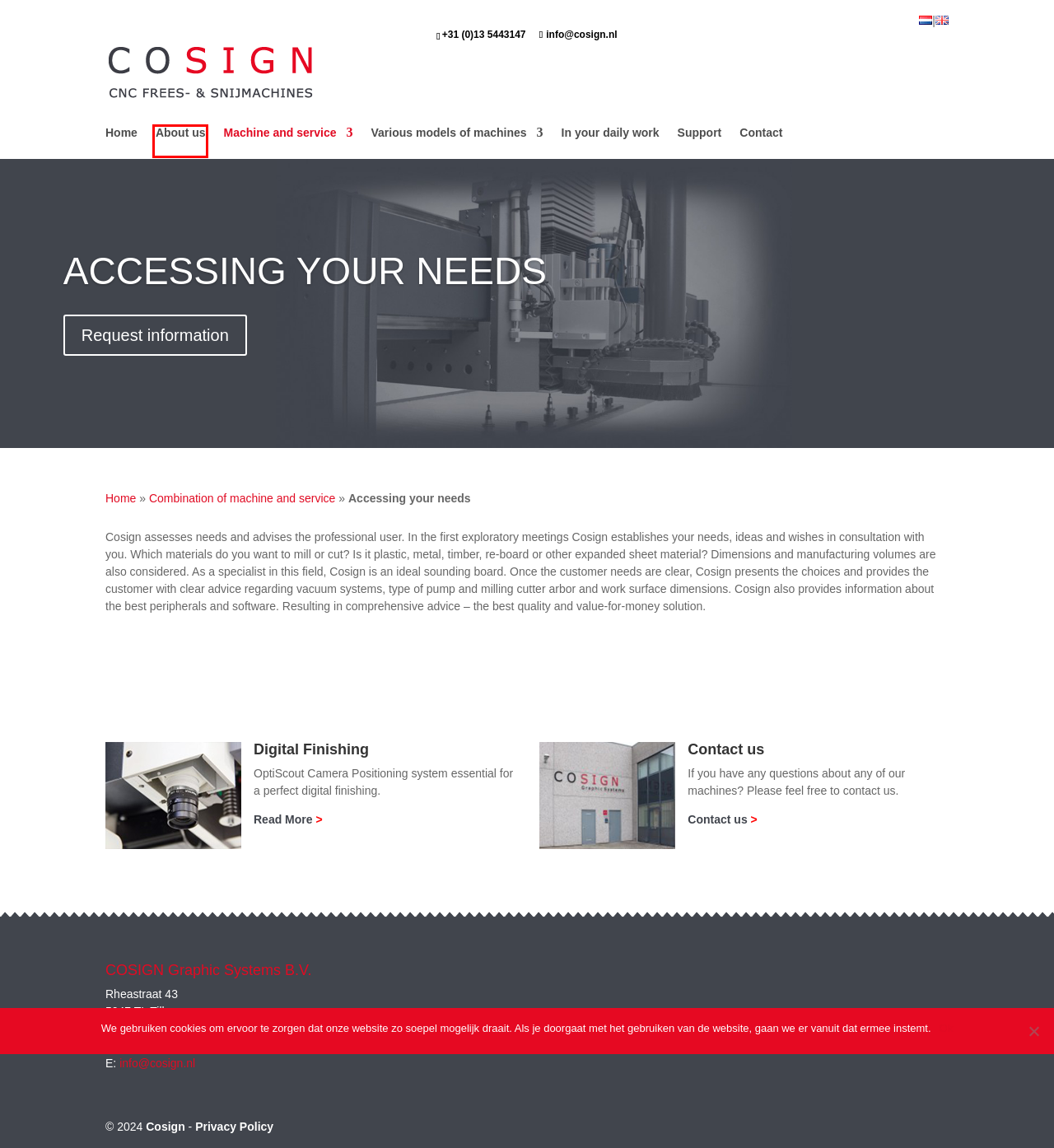You are provided with a screenshot of a webpage containing a red rectangle bounding box. Identify the webpage description that best matches the new webpage after the element in the bounding box is clicked. Here are the potential descriptions:
A. Contact - Cosign
B. Home - Cosign
C. Inventarisatie - Cosign
D. Various models of machines - Cosign
E. About us - Cosign
F. Combination of machine and service - Cosign
G. Support - Cosign
H. Cosign machines in your daily work - Cosign

E